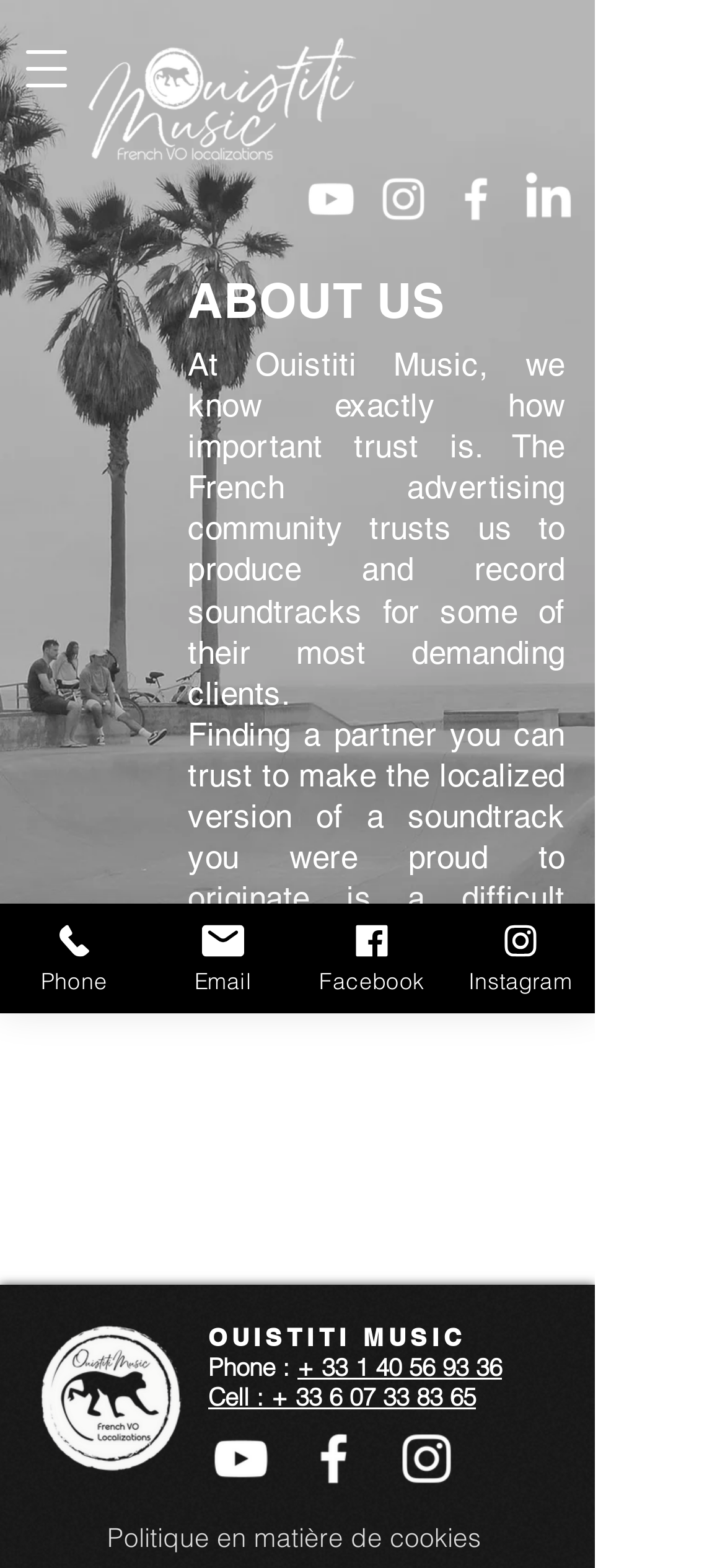Offer a detailed explanation of the webpage layout and contents.

The webpage is about Ouistiti Music, a company that provides French voice-over localization services in Paris. At the top of the page, there is a social bar with links to YouTube, Instagram, Facebook, and LinkedIn, each accompanied by its respective icon. To the right of the social bar is the company's logo, Ouistiti music BLANC WEB.png.

Below the social bar, there is a main section that takes up most of the page. It starts with a heading "ABOUT US" followed by three paragraphs of text that describe the company's services and expertise in producing and recording soundtracks for French advertising clients.

To the right of the main section, there is a navigation menu button that can be opened to access other parts of the website. Below the main section, there is a footer area that contains another social bar with white icons, a heading with the company's contact information, including phone and cell numbers, and a link to the company's policy on cookies.

On the left side of the page, there are three links to Phone, Email, and Facebook, each accompanied by a small icon. These links are positioned vertically, with Phone at the top, Email in the middle, and Facebook at the bottom.

Overall, the webpage has a clean and organized layout, with clear headings and concise text that effectively communicates the company's services and expertise.